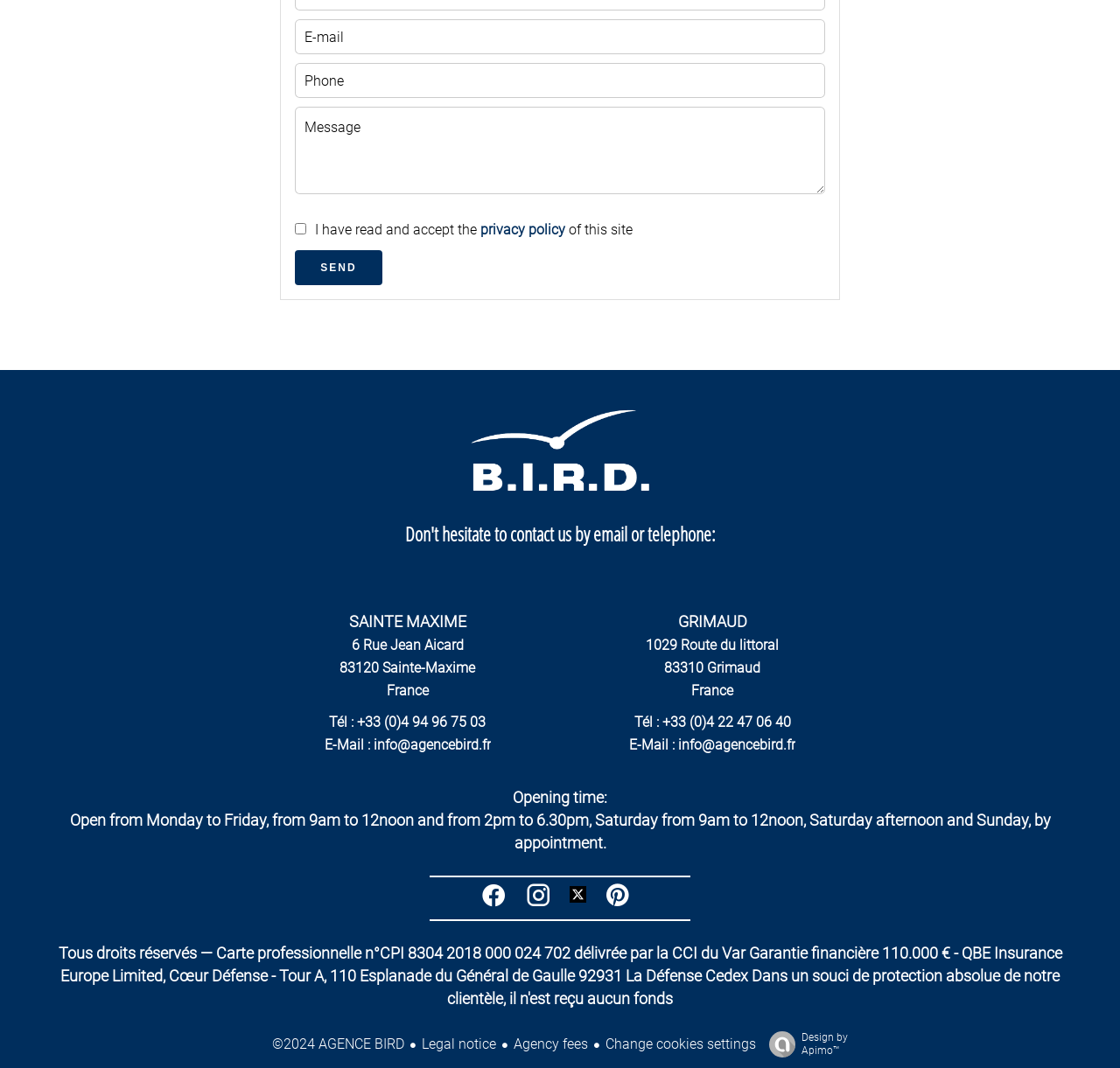Please find the bounding box coordinates of the element that must be clicked to perform the given instruction: "View Sainte Maxime contact information". The coordinates should be four float numbers from 0 to 1, i.e., [left, top, right, bottom].

[0.29, 0.572, 0.438, 0.717]